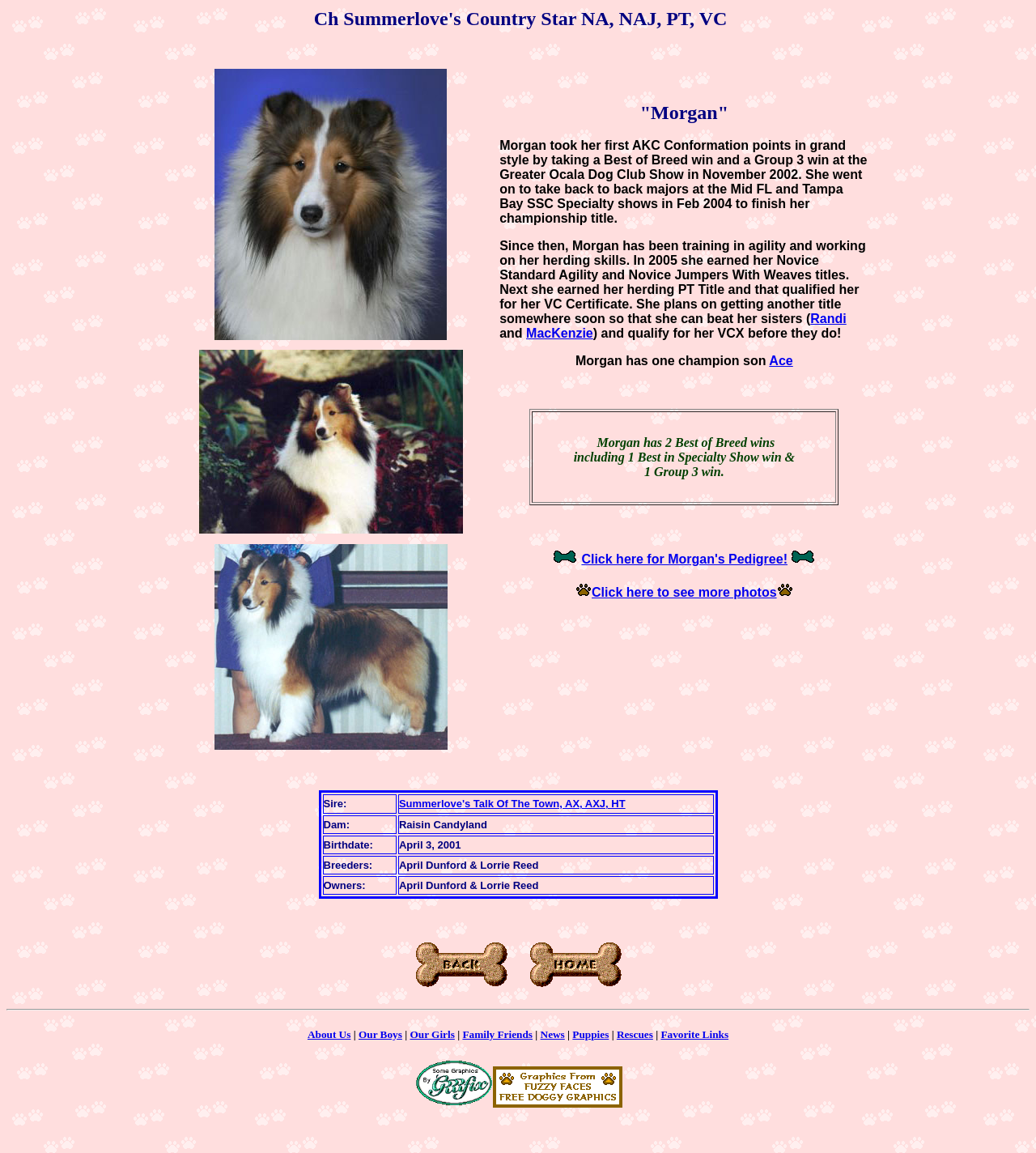Bounding box coordinates are specified in the format (top-left x, top-left y, bottom-right x, bottom-right y). All values are floating point numbers bounded between 0 and 1. Please provide the bounding box coordinate of the region this sentence describes: Randi

[0.782, 0.271, 0.817, 0.283]